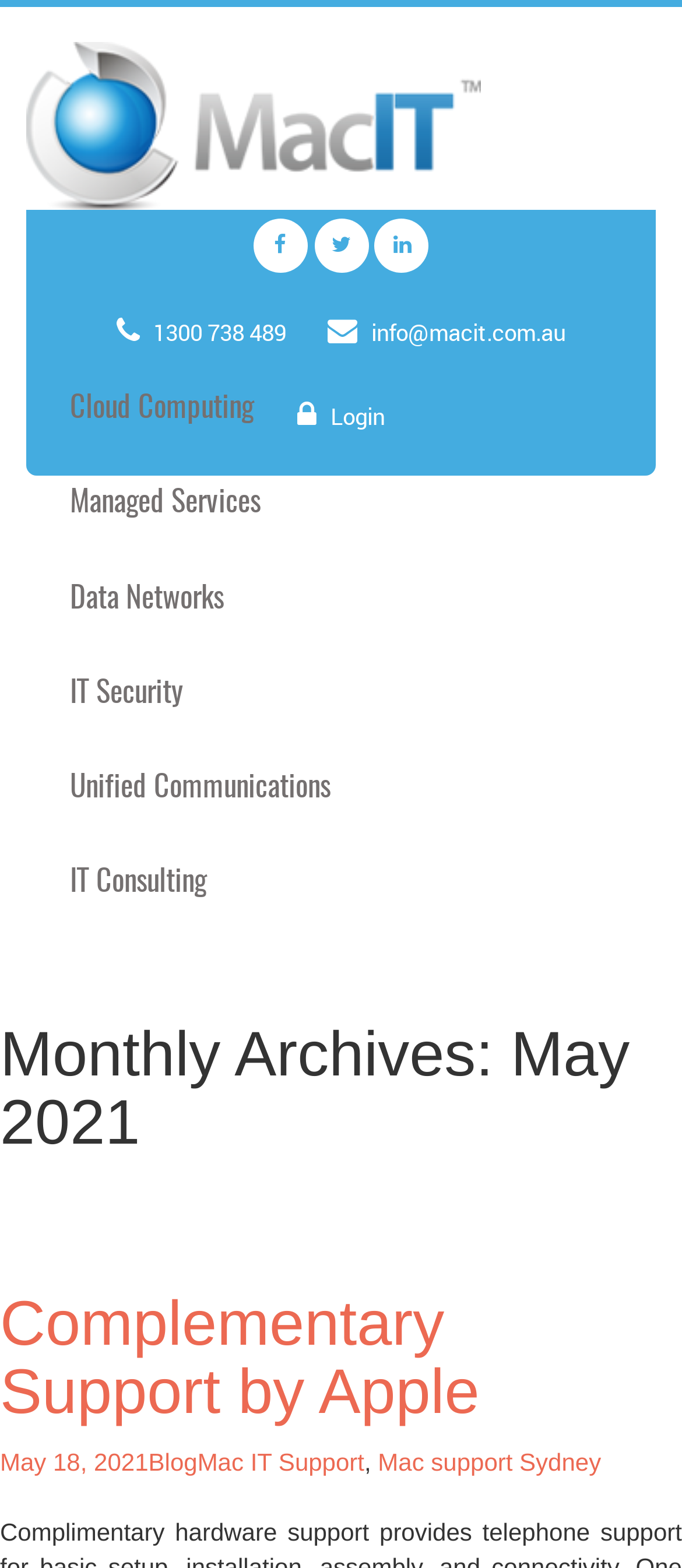Locate the bounding box coordinates of the element that needs to be clicked to carry out the instruction: "Send an email to info@macit.com.au". The coordinates should be given as four float numbers ranging from 0 to 1, i.e., [left, top, right, bottom].

[0.545, 0.202, 0.829, 0.222]